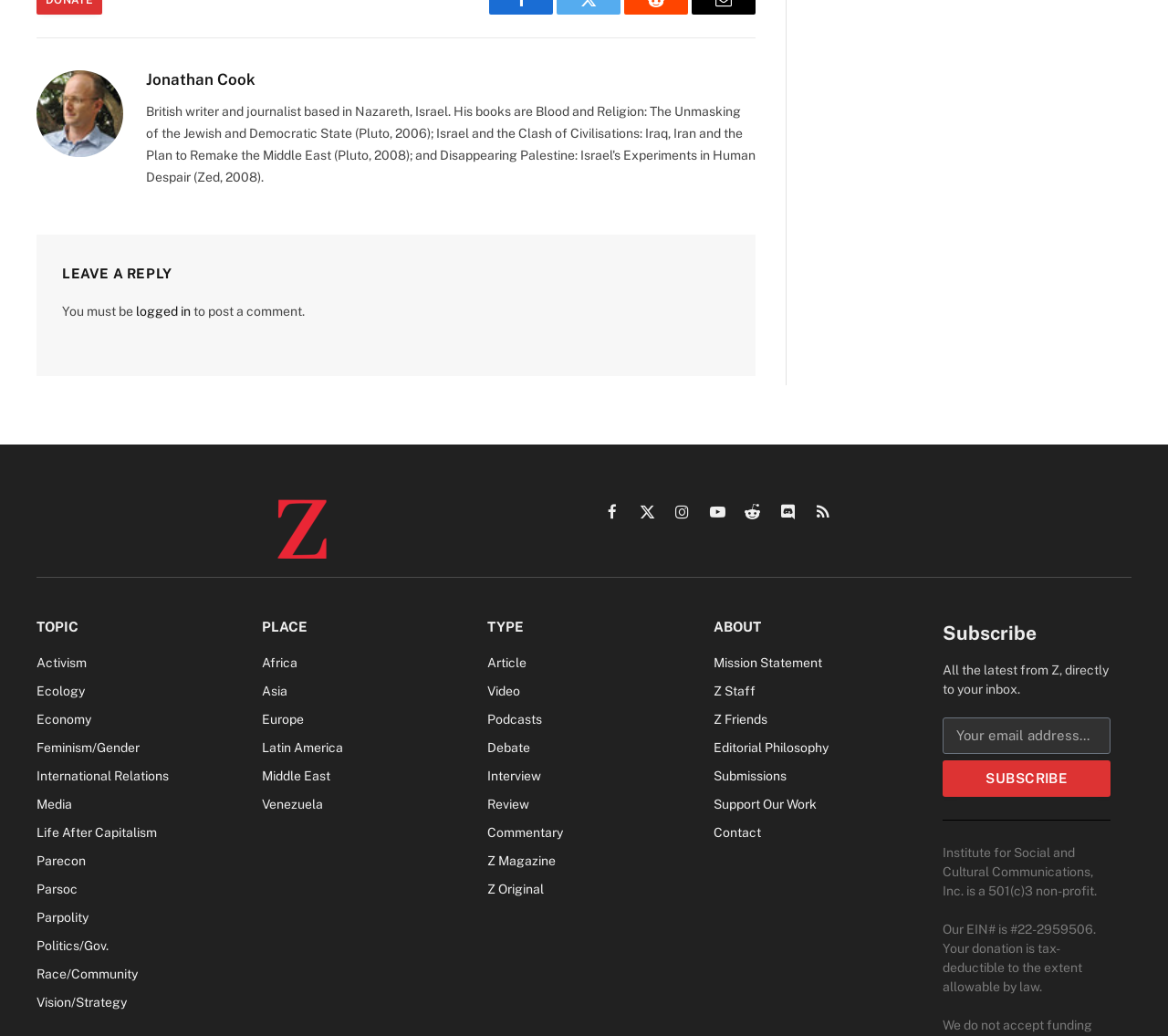Can you find the bounding box coordinates for the element that needs to be clicked to execute this instruction: "Follow Z on Facebook"? The coordinates should be given as four float numbers between 0 and 1, i.e., [left, top, right, bottom].

[0.514, 0.482, 0.535, 0.506]